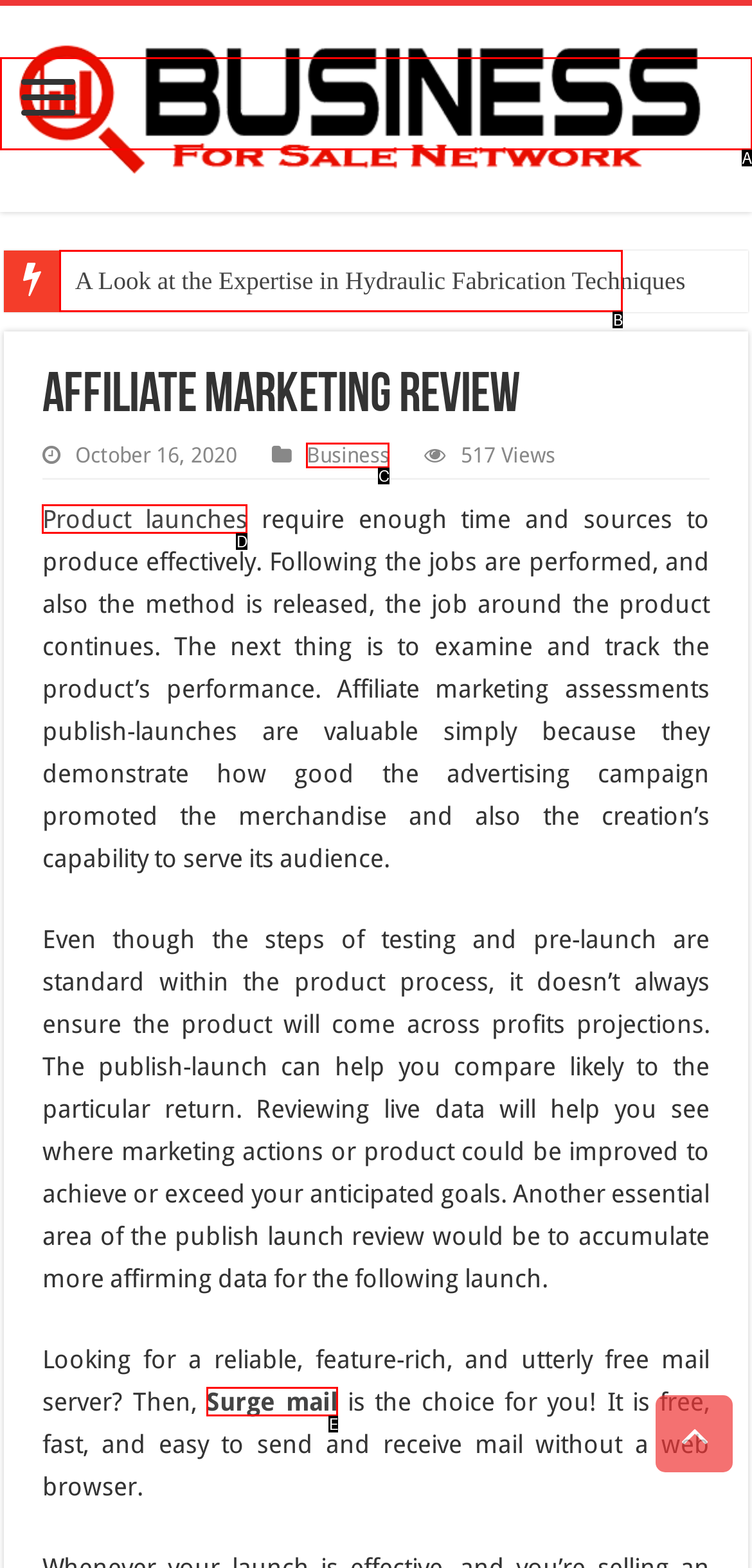Using the description: High School Principals
Identify the letter of the corresponding UI element from the choices available.

None